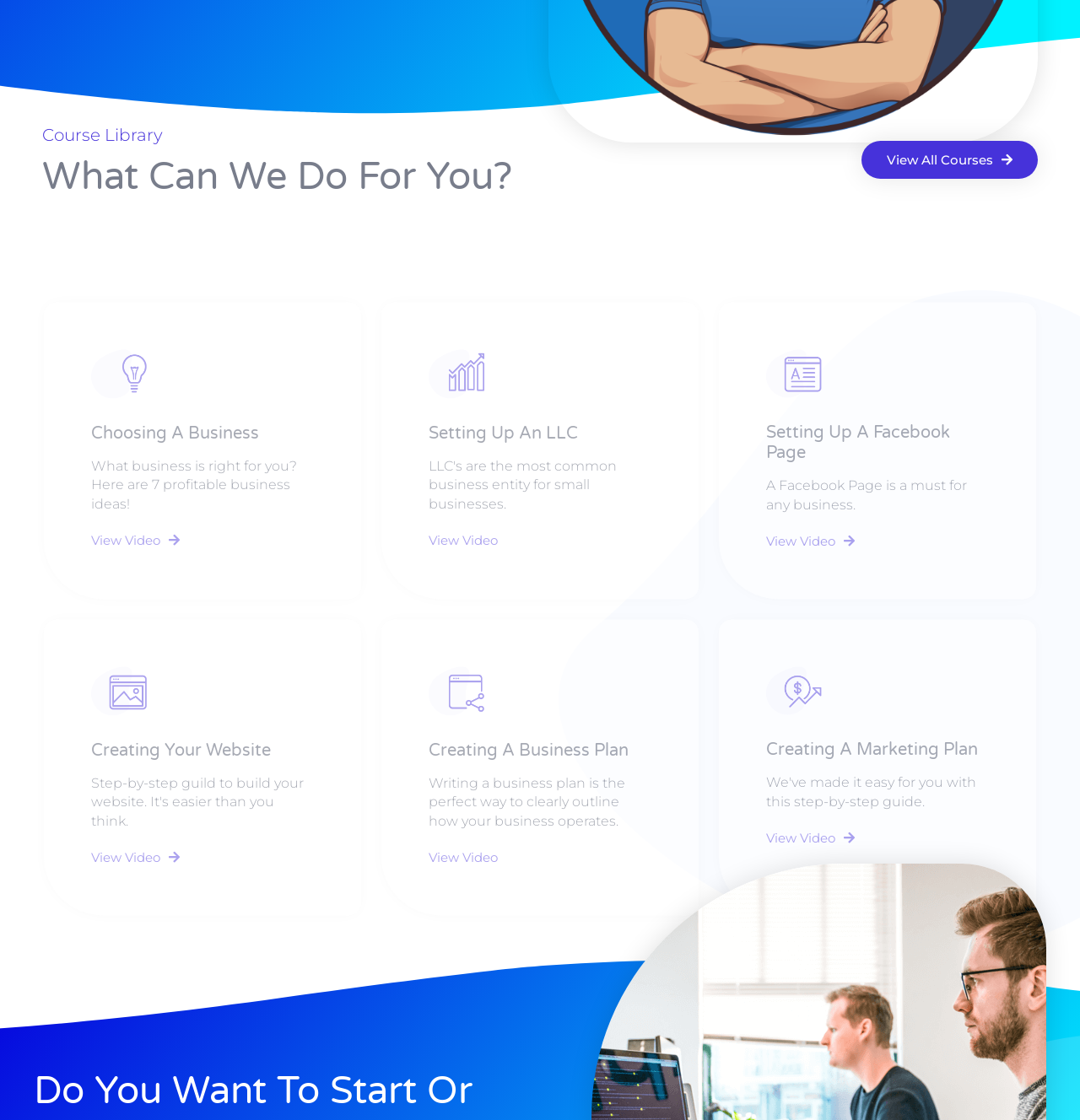Identify the bounding box for the given UI element using the description provided. Coordinates should be in the format (top-left x, top-left y, bottom-right x, bottom-right y) and must be between 0 and 1. Here is the description: View Video

[0.084, 0.76, 0.166, 0.772]